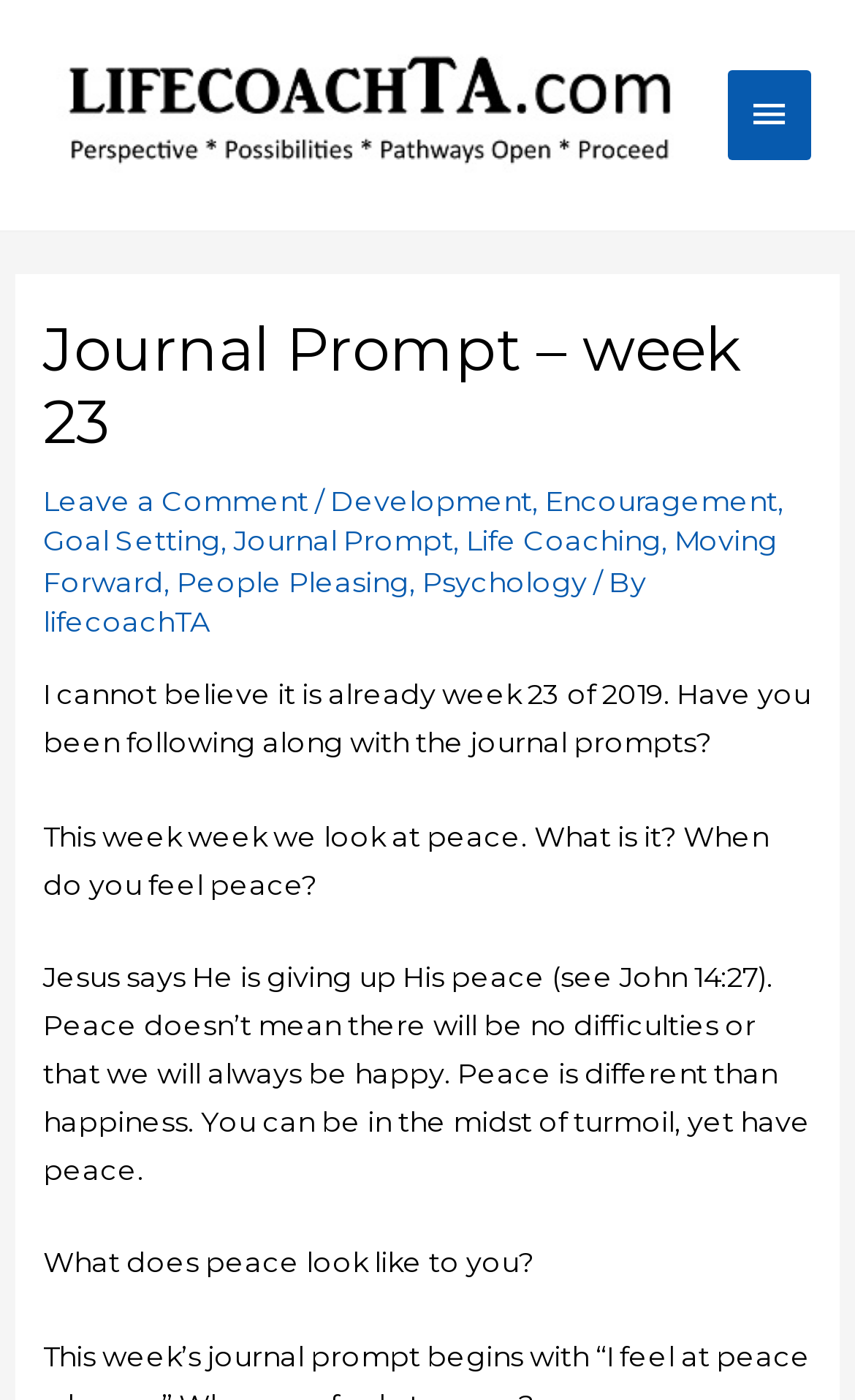Locate the bounding box coordinates of the clickable area needed to fulfill the instruction: "Open the Main Menu".

[0.851, 0.051, 0.949, 0.114]